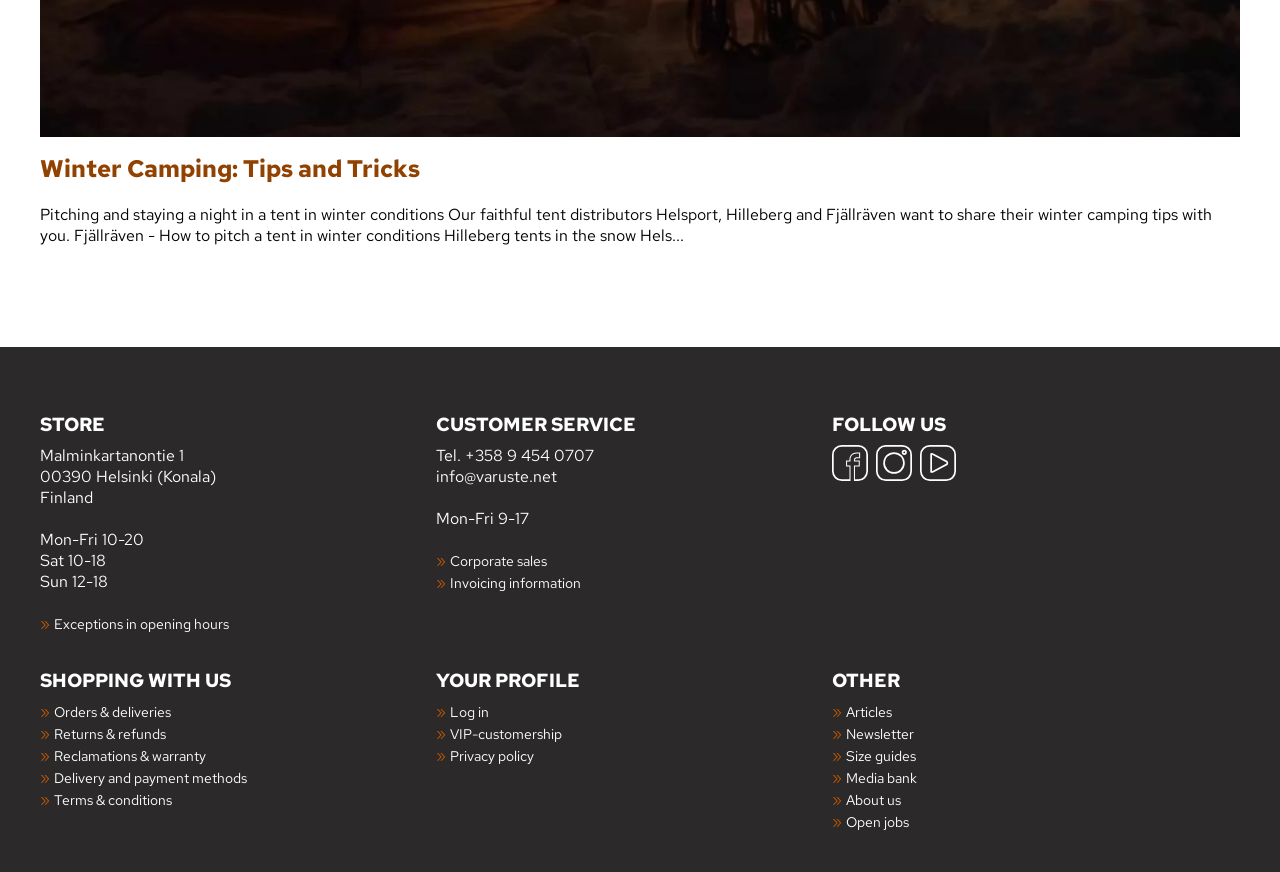Could you locate the bounding box coordinates for the section that should be clicked to accomplish this task: "Click the 'Home' button".

None